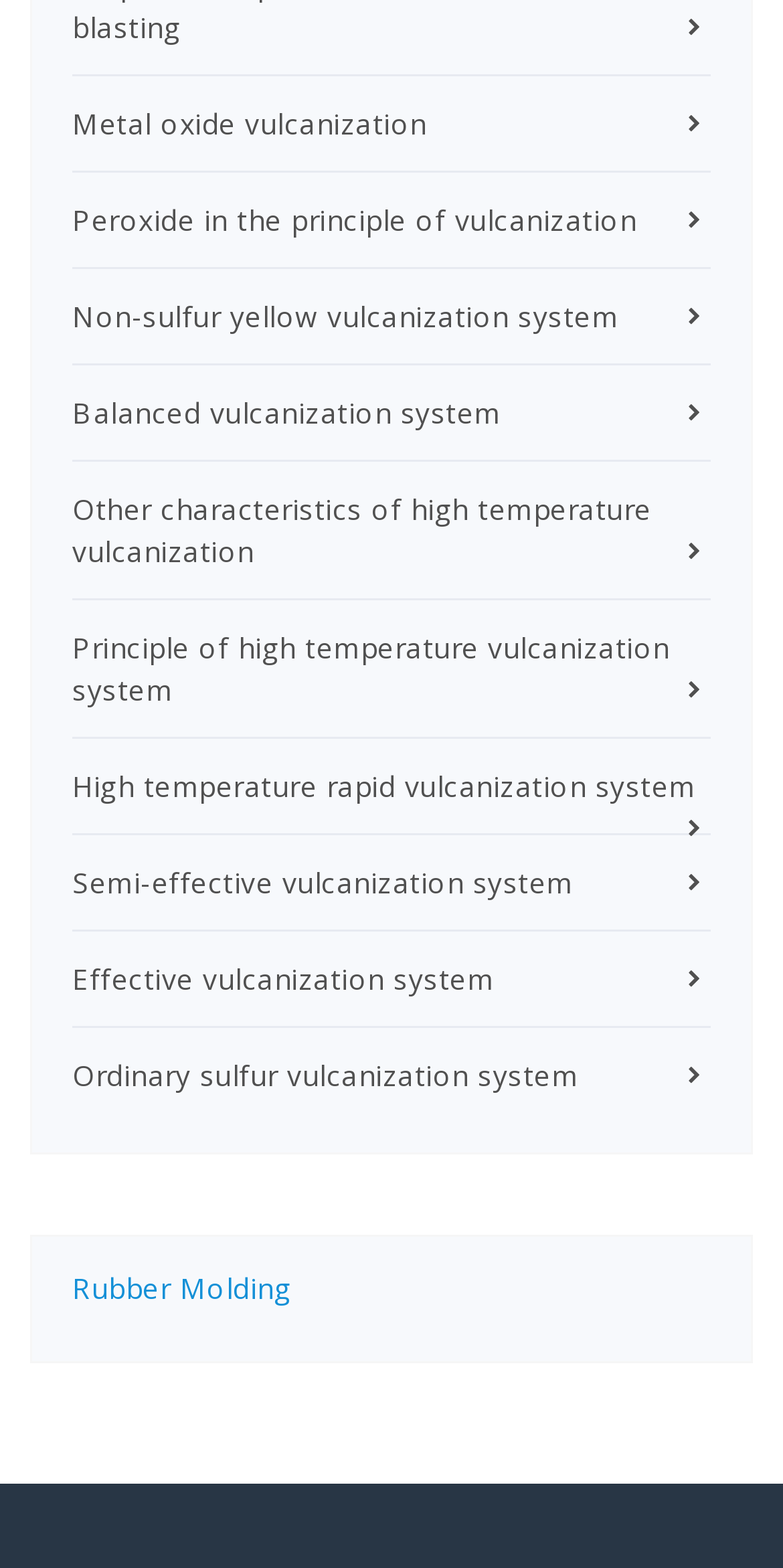Please determine the bounding box coordinates of the element's region to click for the following instruction: "Learn about peroxide in the principle of vulcanization".

[0.092, 0.128, 0.813, 0.152]